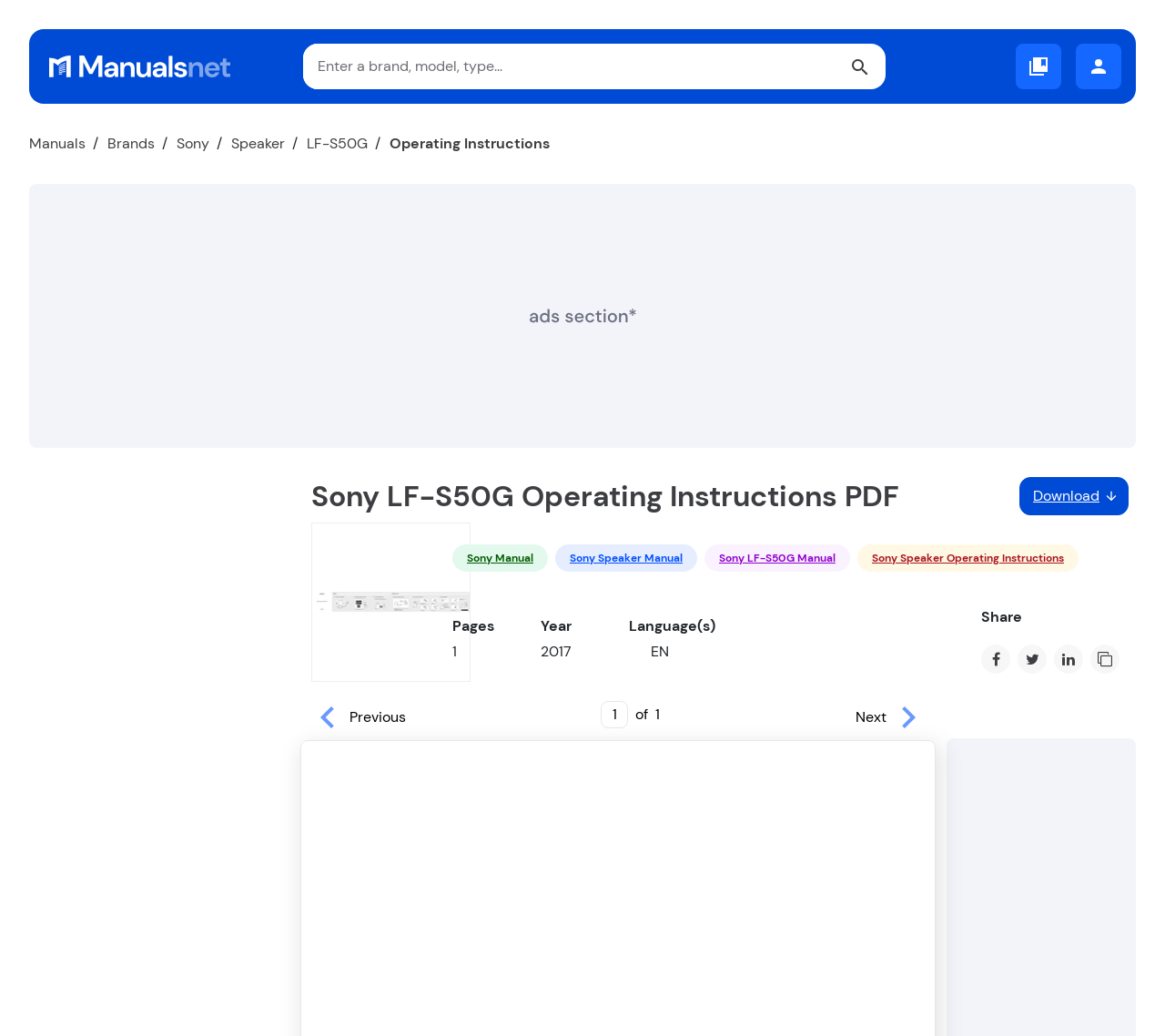Can you determine the bounding box coordinates of the area that needs to be clicked to fulfill the following instruction: "Search for something on this website"?

None